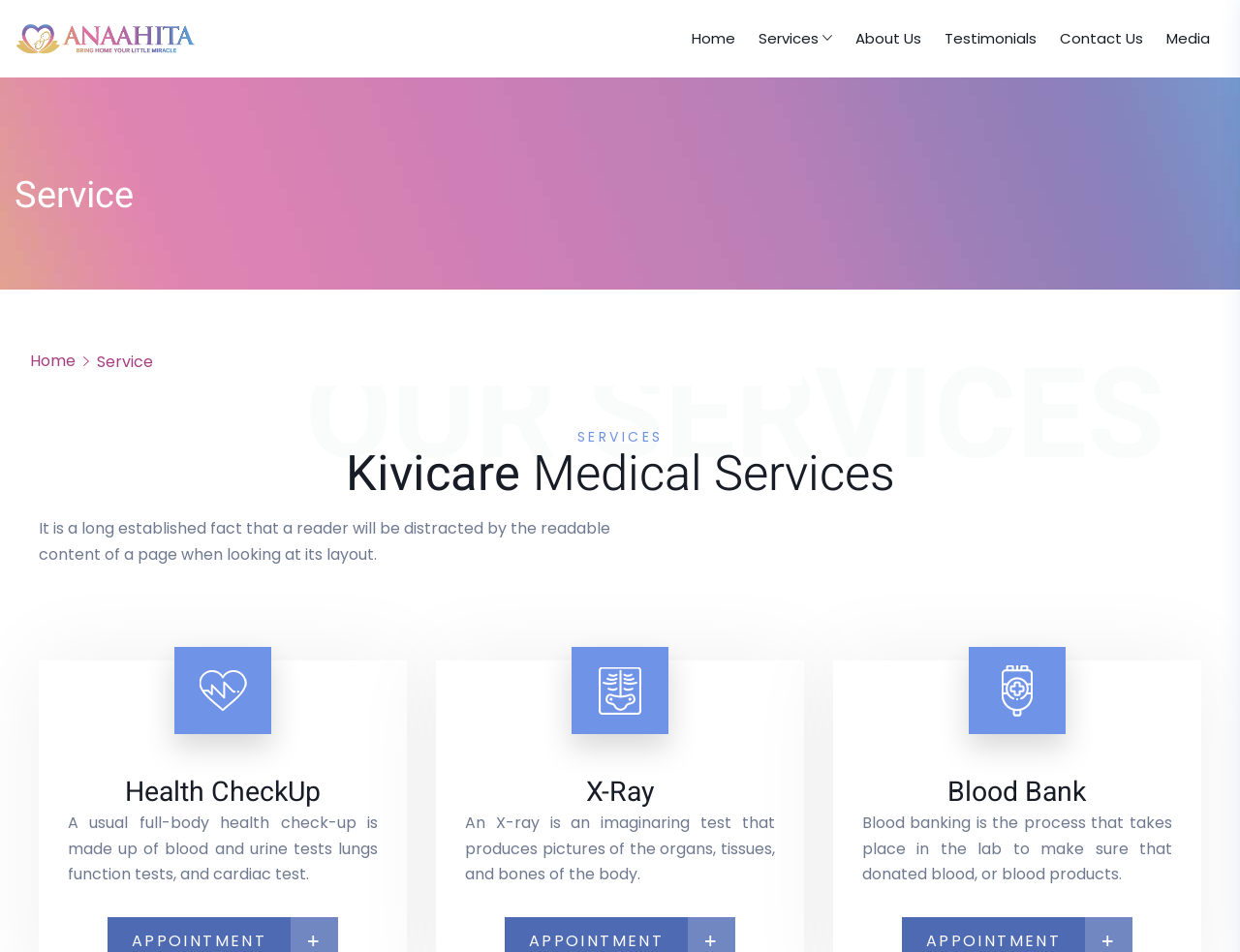Please mark the bounding box coordinates of the area that should be clicked to carry out the instruction: "read about Health CheckUp".

[0.055, 0.813, 0.305, 0.852]